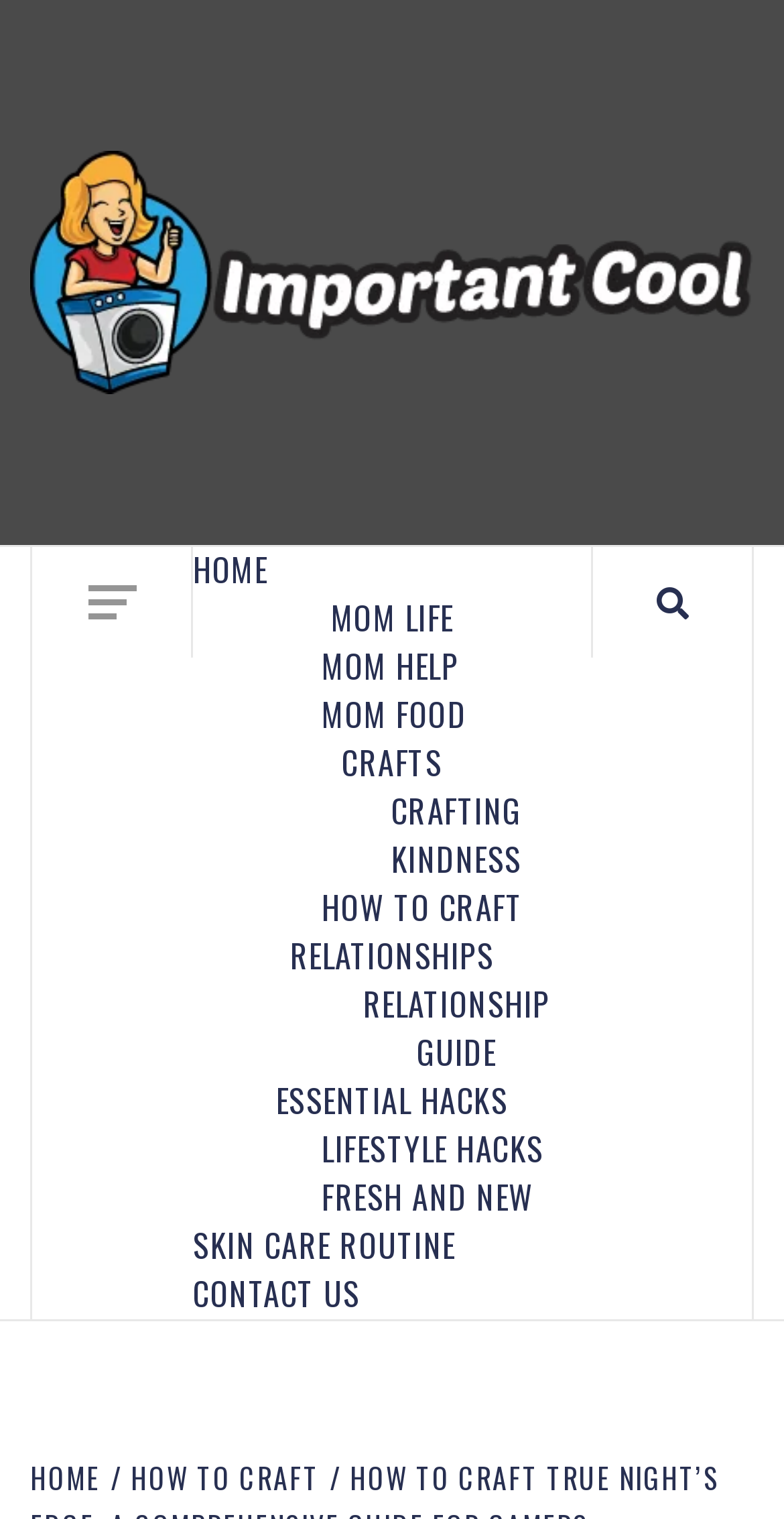Describe every aspect of the webpage in a detailed manner.

This webpage appears to be a comprehensive guide for gamers, specifically focused on crafting the True Night's Edge. At the top, there is a logo with the text "Important Cool" accompanied by an image, which takes up a significant portion of the top section. Below the logo, there is a header that reads "EMBRACE MOM LIFE, EXPLORE CRAFTS, AND DISCOVER ESSENTIAL HACKS".

The main navigation menu is located below the header, consisting of several links organized in a table layout. The links are arranged horizontally, with "HOME" on the left, followed by "MOM LIFE", "MOM HELP", "MOM FOOD", "CRAFTS", "RELATIONSHIPS", "ESSENTIAL HACKS", and "CONTACT US" on the right. Each of these main categories has sub-links below them, providing more specific topics such as "CRAFTING KINDNESS", "HOW TO CRAFT", "RELATIONSHIP GUIDE", and "LIFESTYLE HACKS".

On the top-right corner, there is a small icon with a link to "HOME" and another link to "/ HOW TO CRAFT". At the bottom of the page, there is a link to "SKIN CARE ROUTINE" and "CONTACT US". Overall, the webpage has a total of 17 links, with a mix of main categories and sub-topics, providing a comprehensive guide for gamers and individuals interested in crafting and lifestyle hacks.